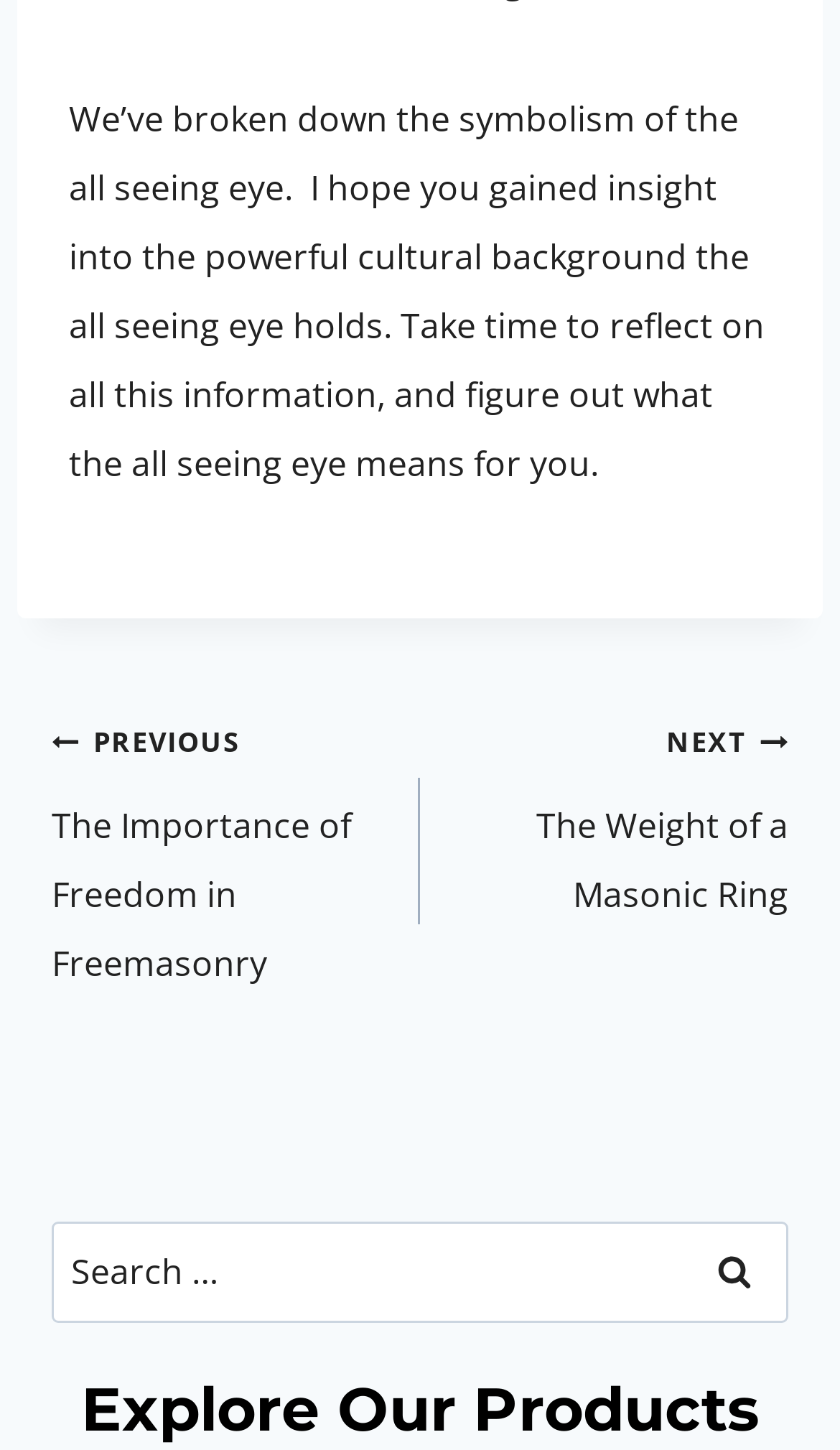Highlight the bounding box of the UI element that corresponds to this description: "» More Most Spoken Languages".

None